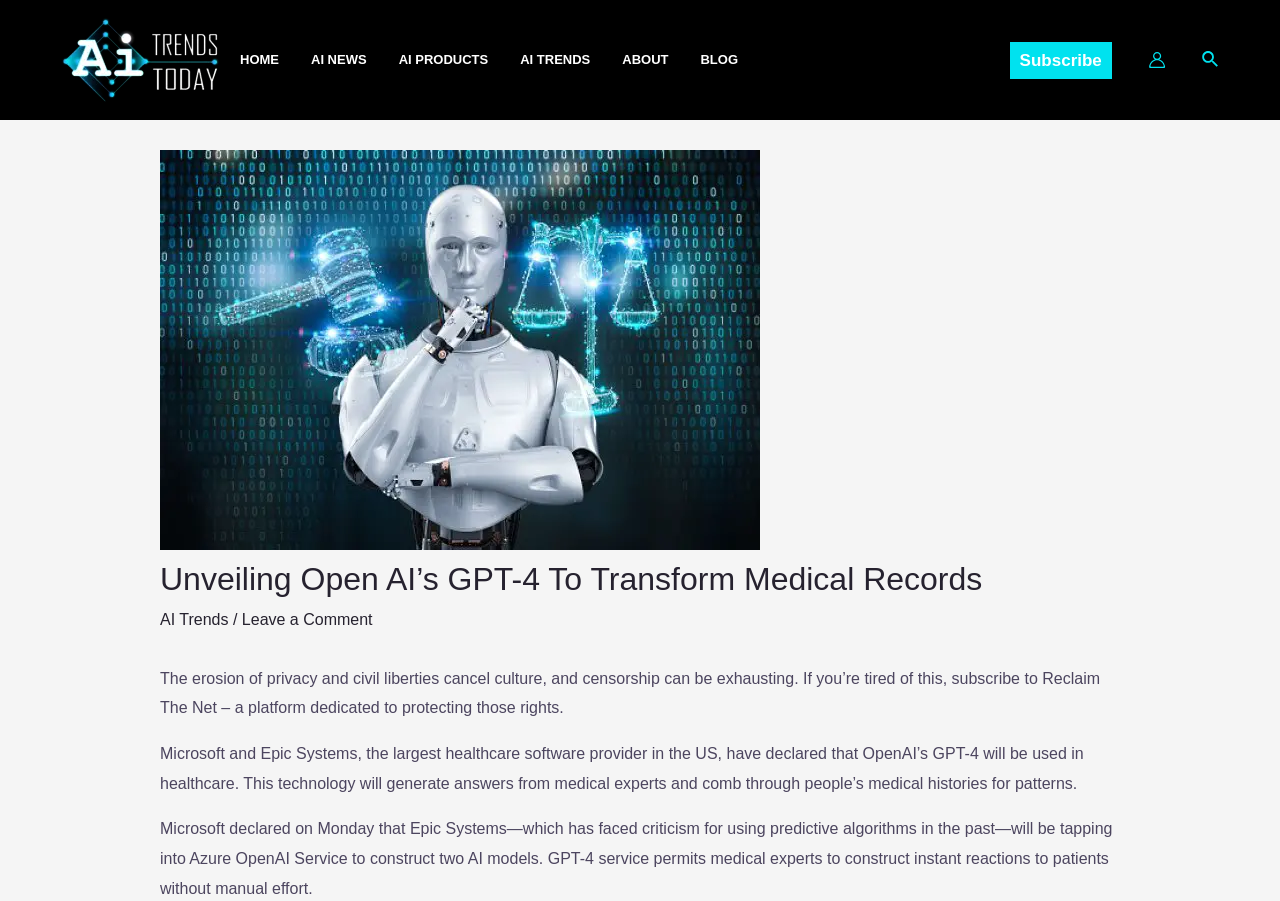Please provide the bounding box coordinates for the element that needs to be clicked to perform the instruction: "View the AI NEWS page". The coordinates must consist of four float numbers between 0 and 1, formatted as [left, top, right, bottom].

[0.243, 0.0, 0.311, 0.133]